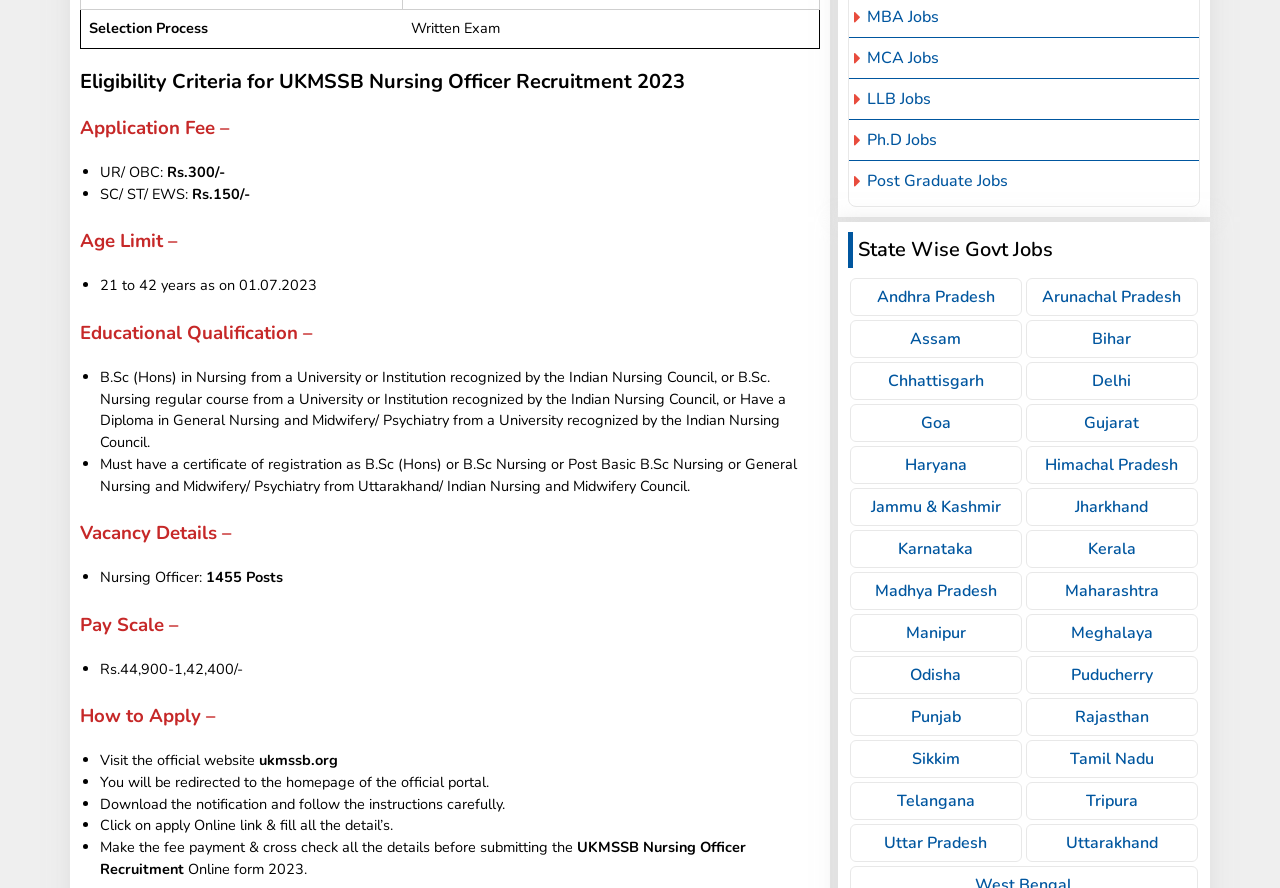Provide the bounding box coordinates of the HTML element this sentence describes: "Madhya Pradesh". The bounding box coordinates consist of four float numbers between 0 and 1, i.e., [left, top, right, bottom].

[0.664, 0.644, 0.798, 0.687]